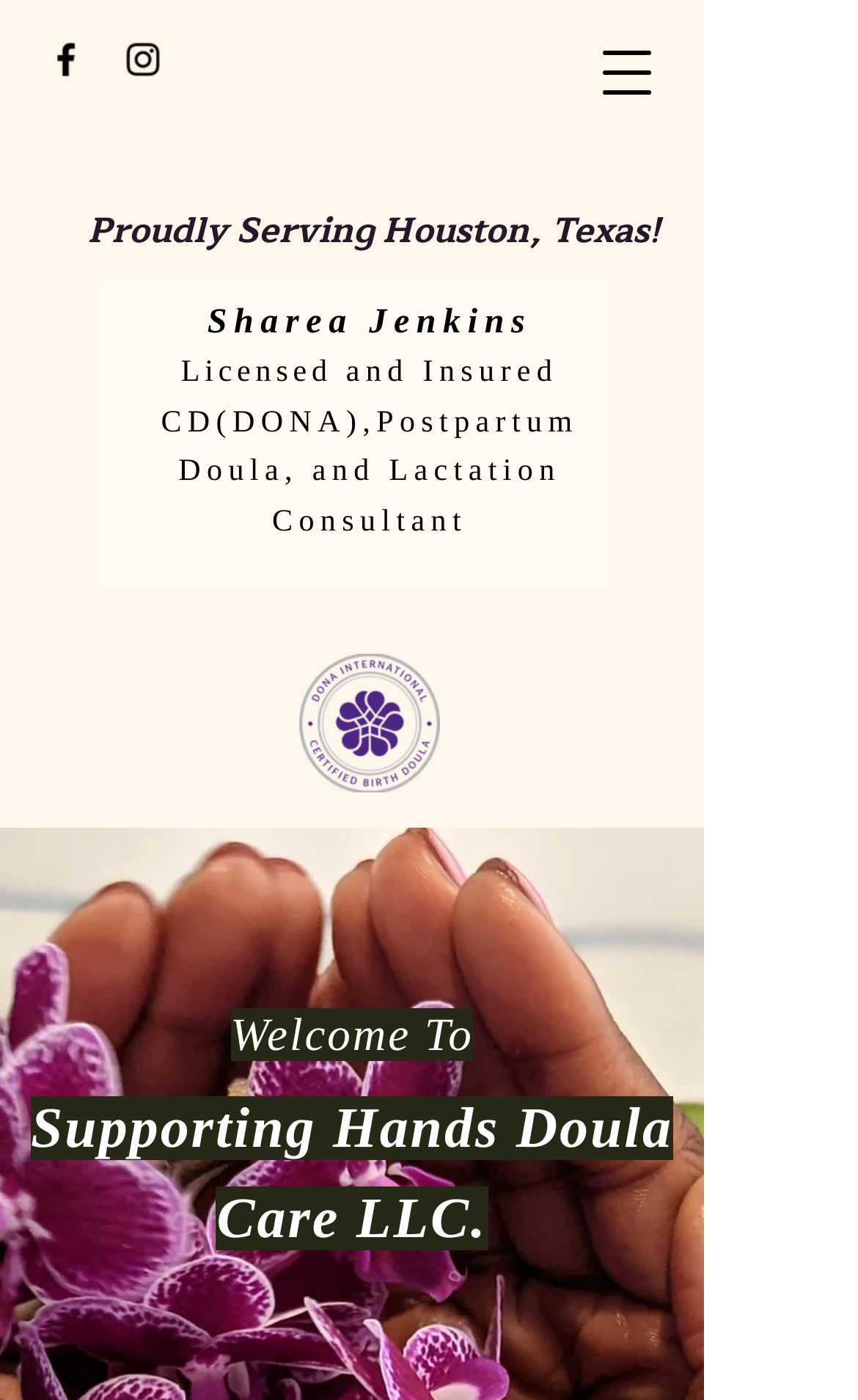Based on the element description: "Fall 2020 Reopening", identify the UI element and provide its bounding box coordinates. Use four float numbers between 0 and 1, [left, top, right, bottom].

None